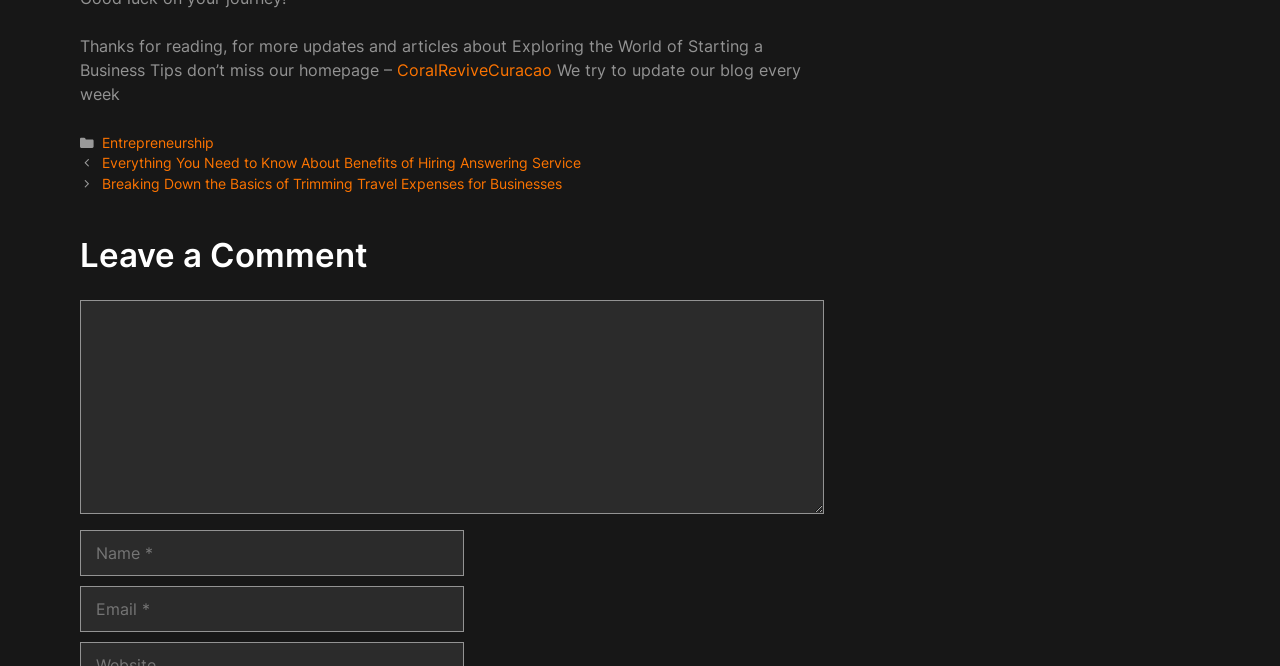Use a single word or phrase to answer the following:
What is required to leave a comment?

Name, email, and comment